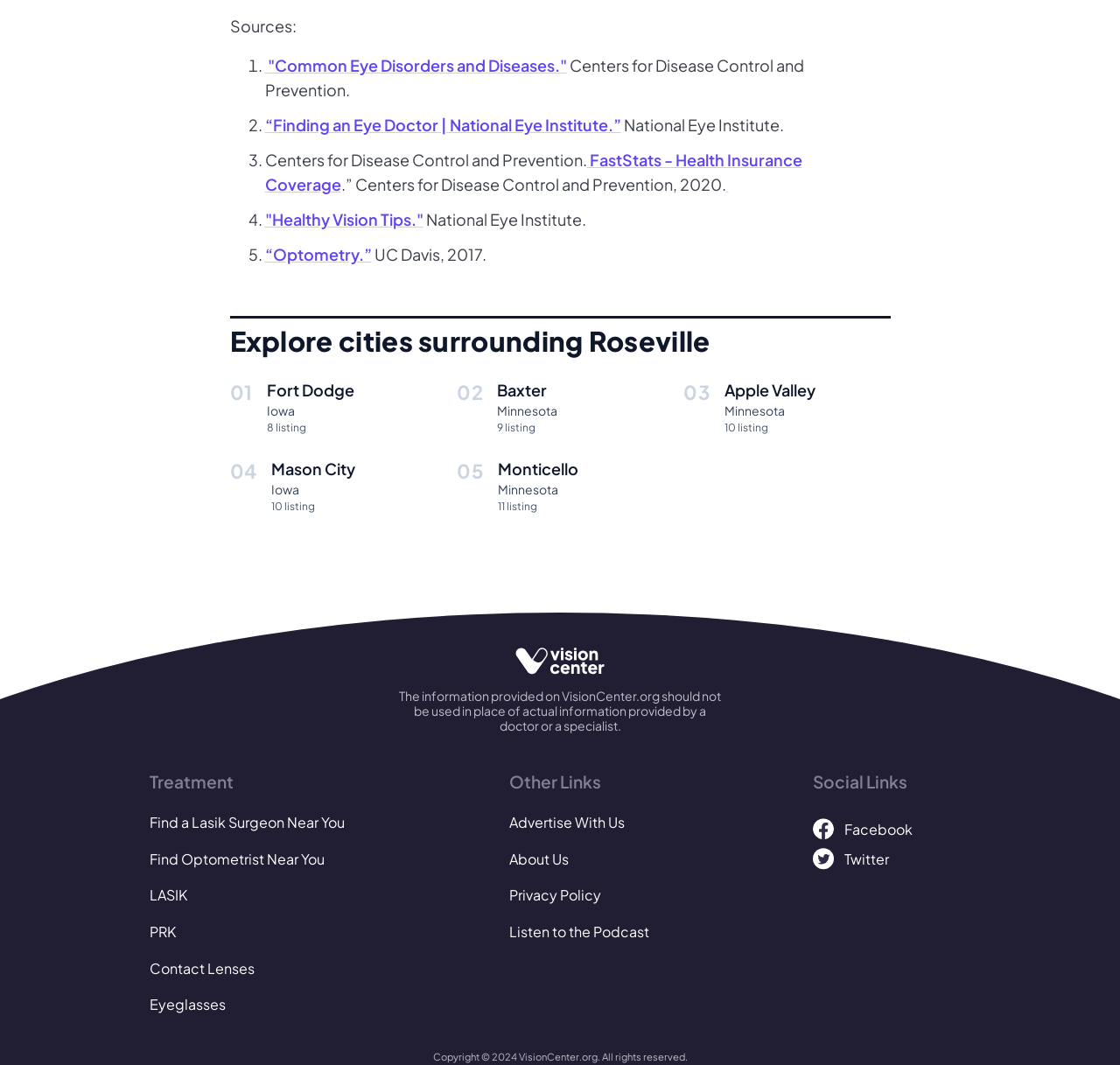Can you pinpoint the bounding box coordinates for the clickable element required for this instruction: "View the 'SQF Packaging' forum"? The coordinates should be four float numbers between 0 and 1, i.e., [left, top, right, bottom].

None